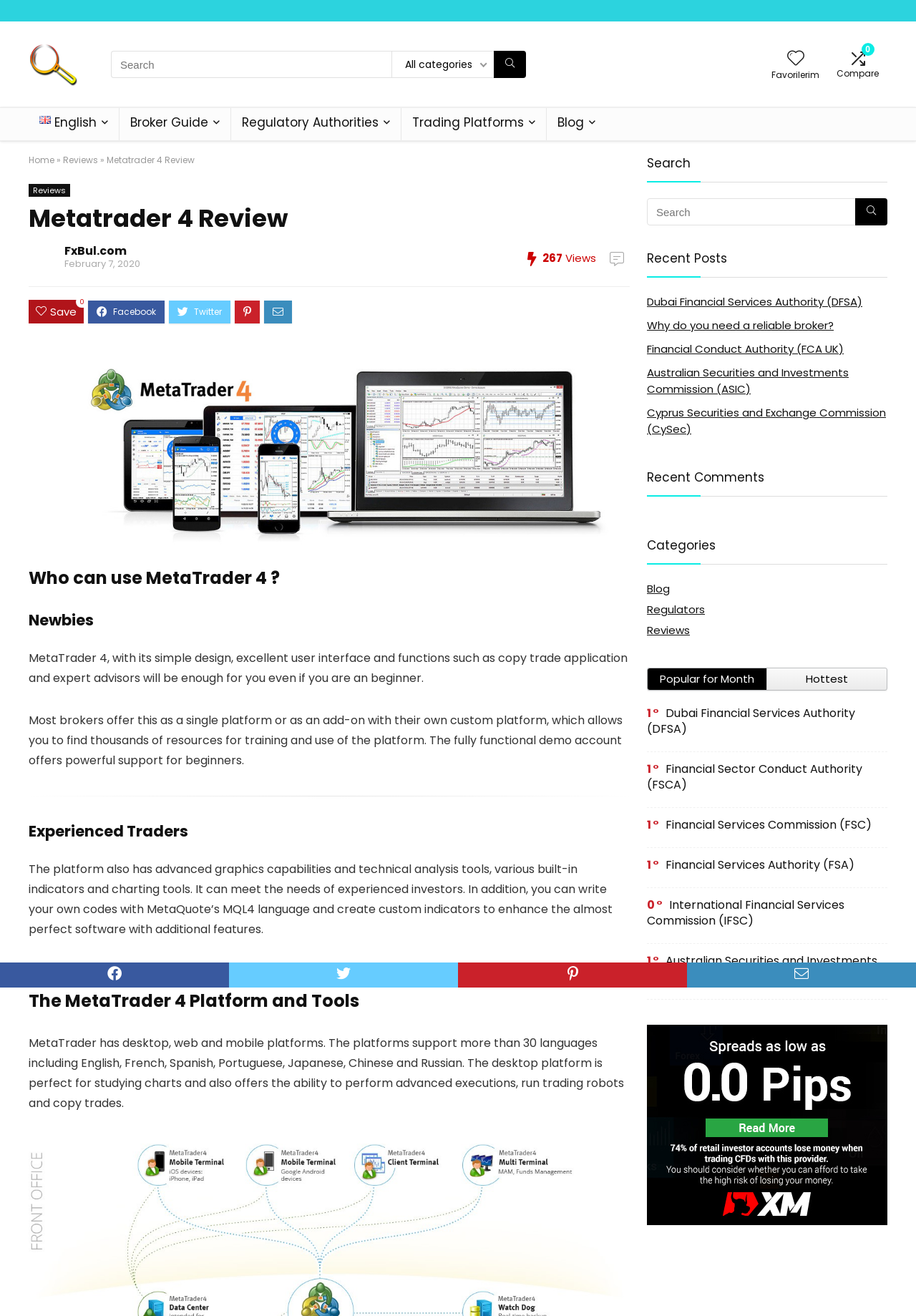Identify the bounding box coordinates of the part that should be clicked to carry out this instruction: "Read recent posts".

[0.706, 0.19, 0.794, 0.203]